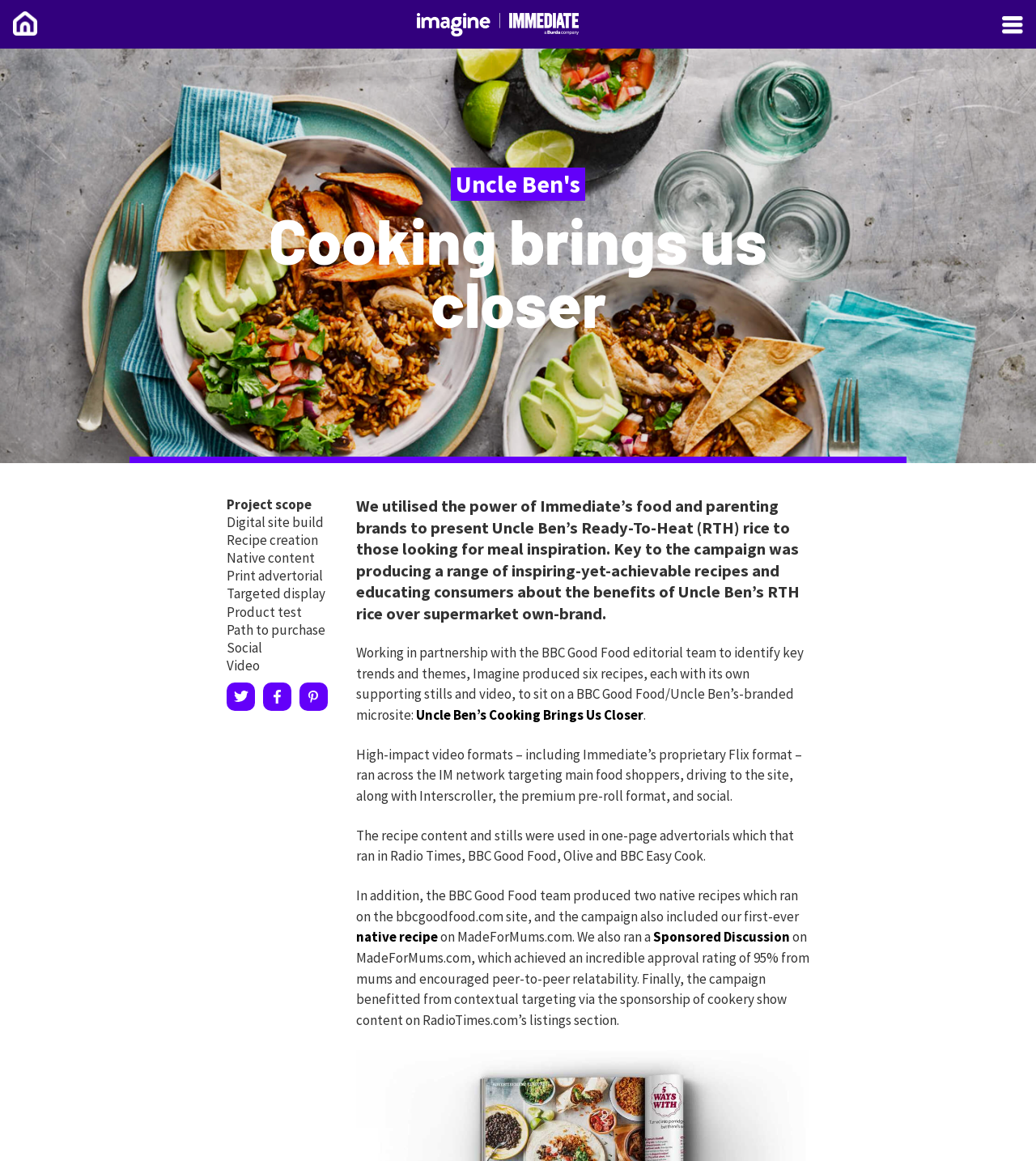Provide your answer in one word or a succinct phrase for the question: 
What was the result of the Sponsored Discussion on MadeForMums.com?

95% approval rating